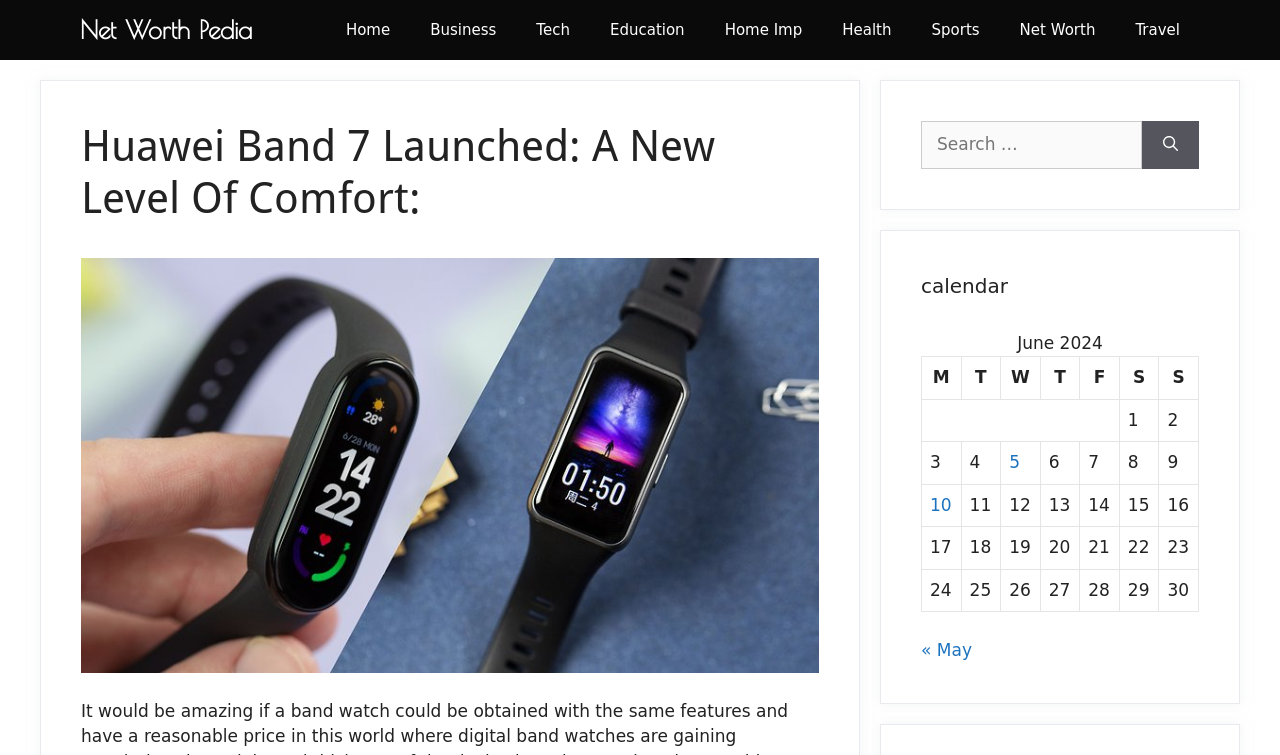How many links are in the navigation bar?
Refer to the image and respond with a one-word or short-phrase answer.

9